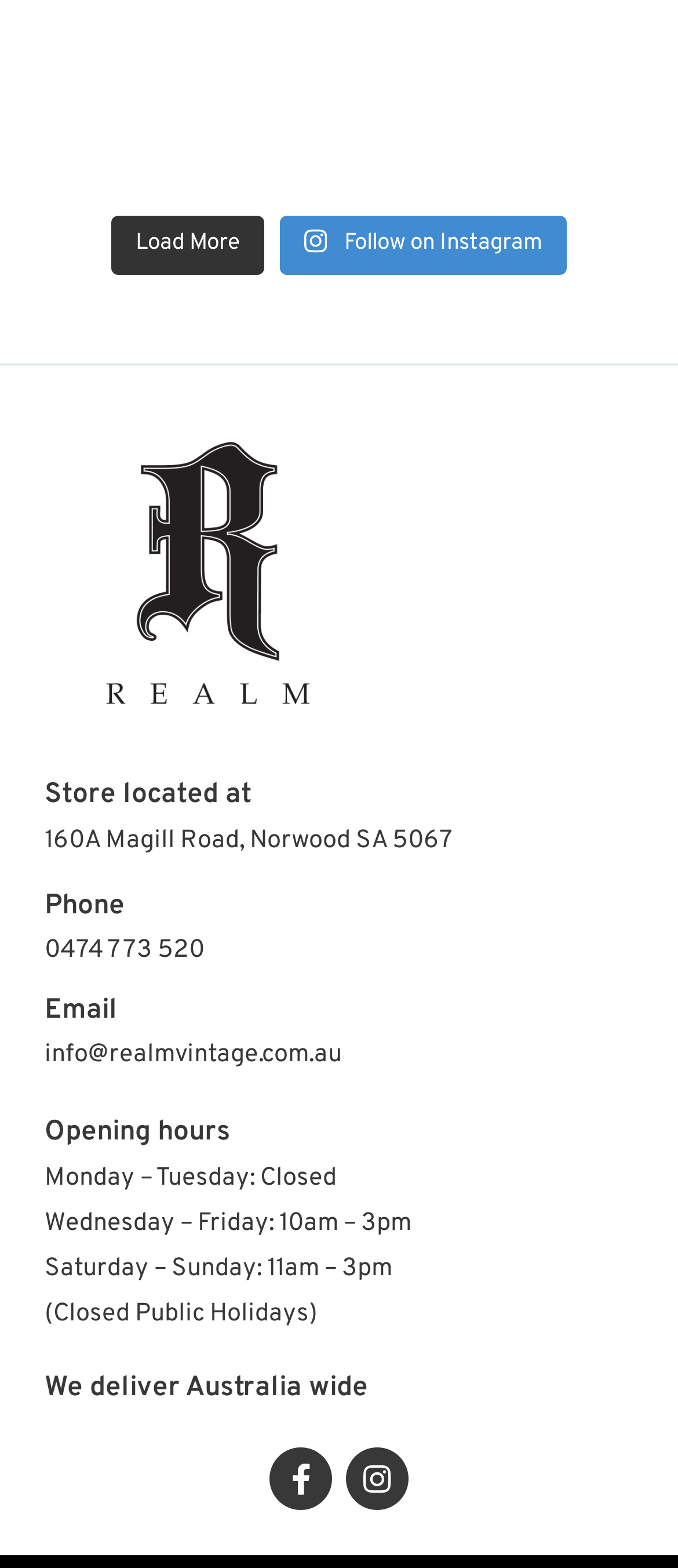Identify the bounding box coordinates for the element you need to click to achieve the following task: "Click on the 'Load More' button". Provide the bounding box coordinates as four float numbers between 0 and 1, in the form [left, top, right, bottom].

[0.164, 0.138, 0.39, 0.175]